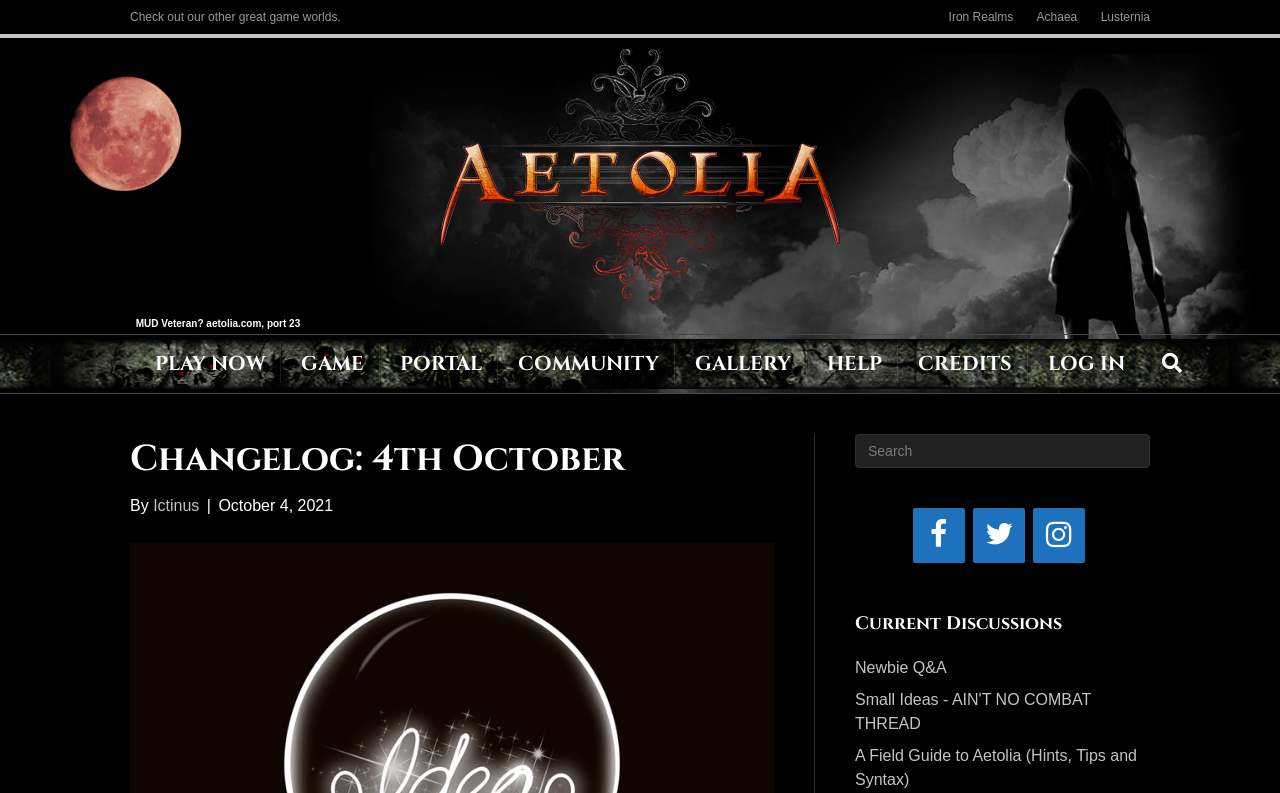Kindly determine the bounding box coordinates for the area that needs to be clicked to execute this instruction: "Email Alexander Christian on info@alexander-christian.co.uk".

None